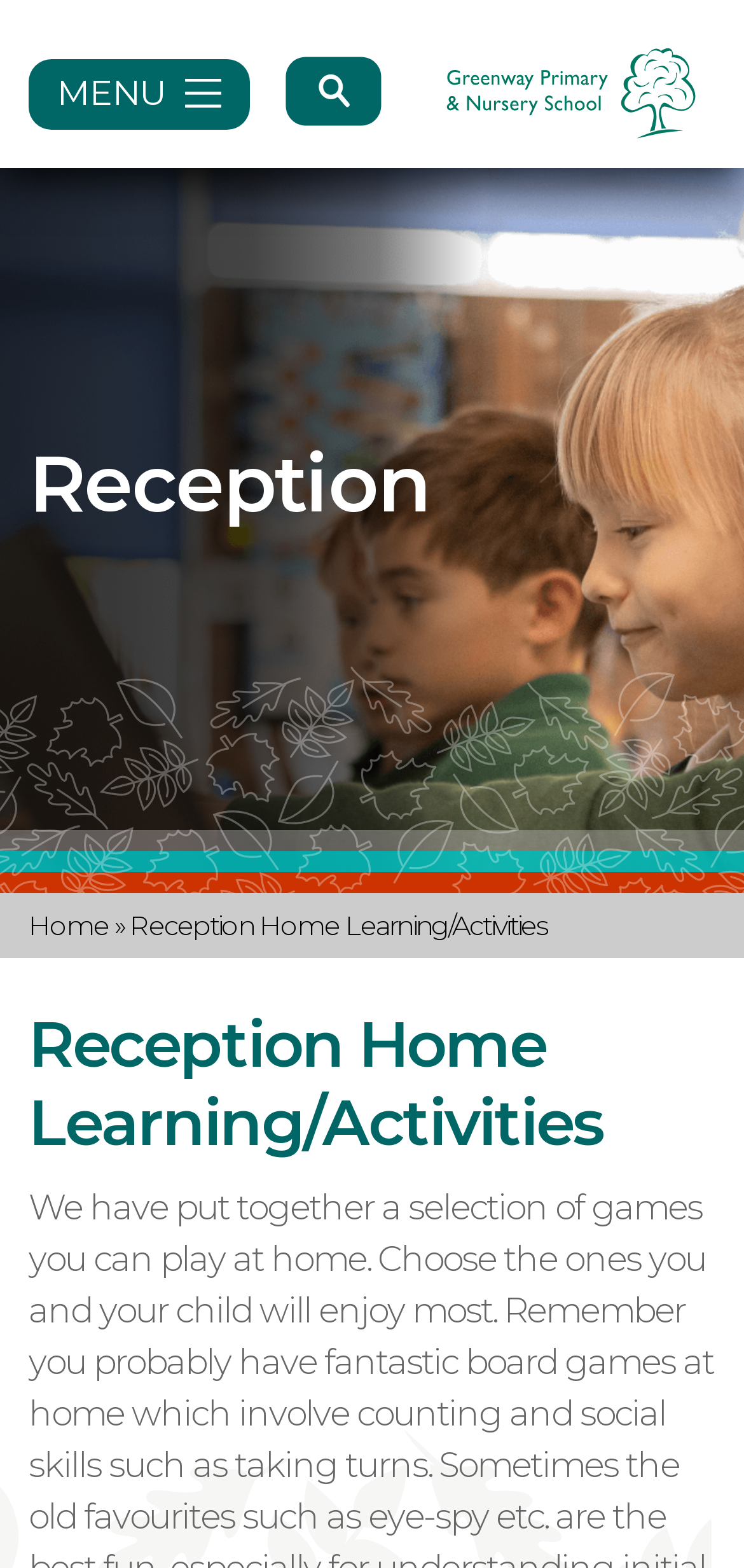Bounding box coordinates are specified in the format (top-left x, top-left y, bottom-right x, bottom-right y). All values are floating point numbers bounded between 0 and 1. Please provide the bounding box coordinate of the region this sentence describes: search 2

[0.362, 0.035, 0.535, 0.084]